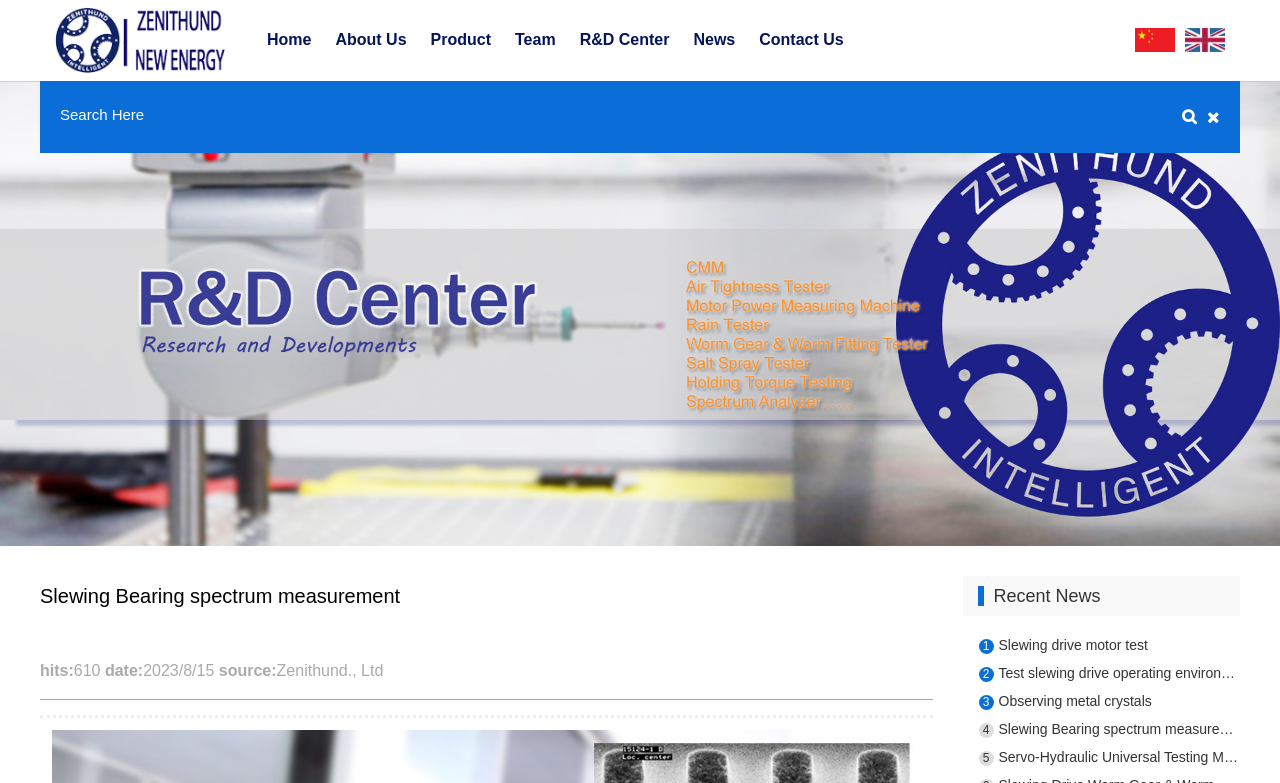Please give a succinct answer to the question in one word or phrase:
How many news links are there?

5